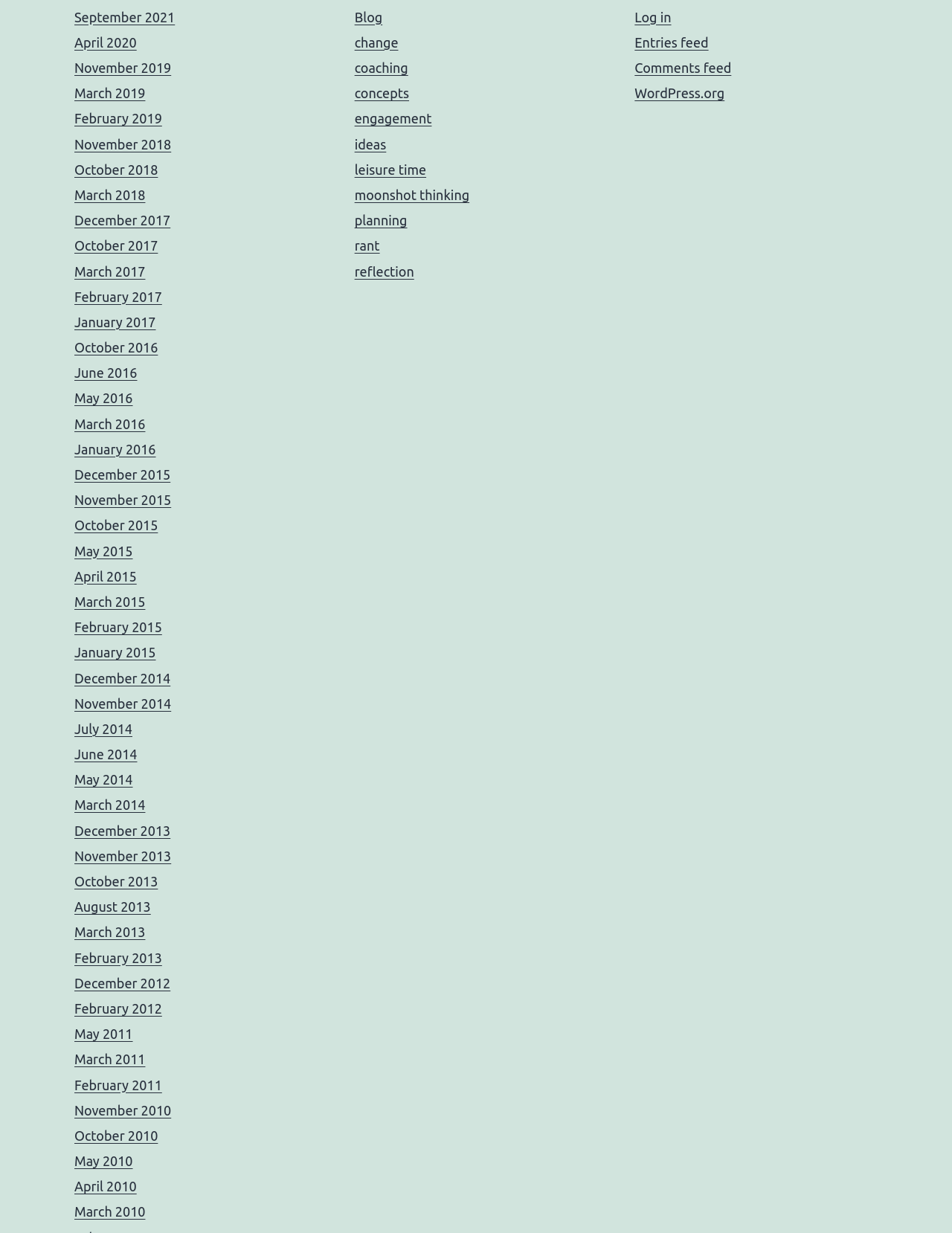What is the theme of the webpage?
From the screenshot, supply a one-word or short-phrase answer.

Blog or personal reflection